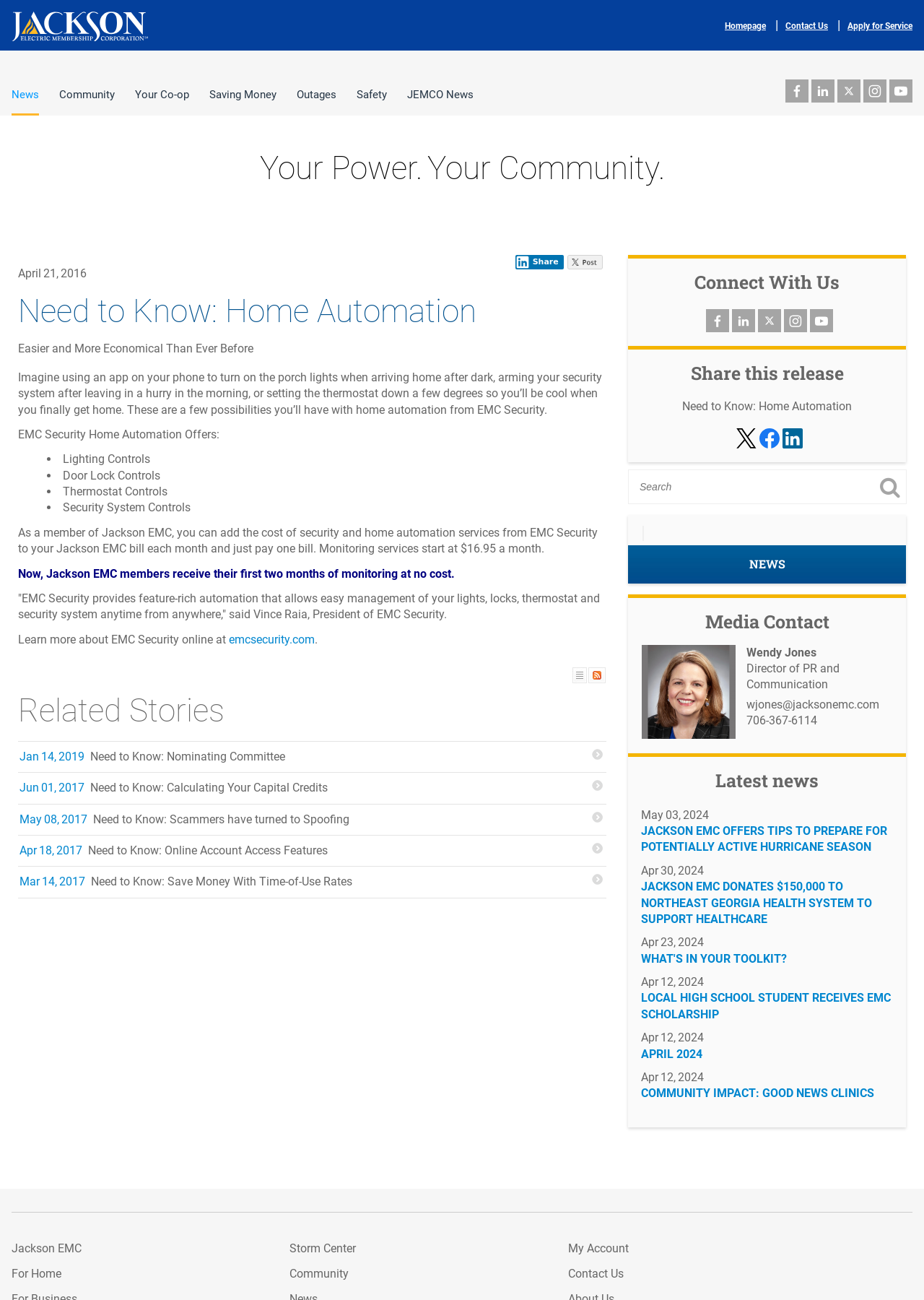Kindly provide the bounding box coordinates of the section you need to click on to fulfill the given instruction: "Share this release".

[0.68, 0.277, 0.98, 0.302]